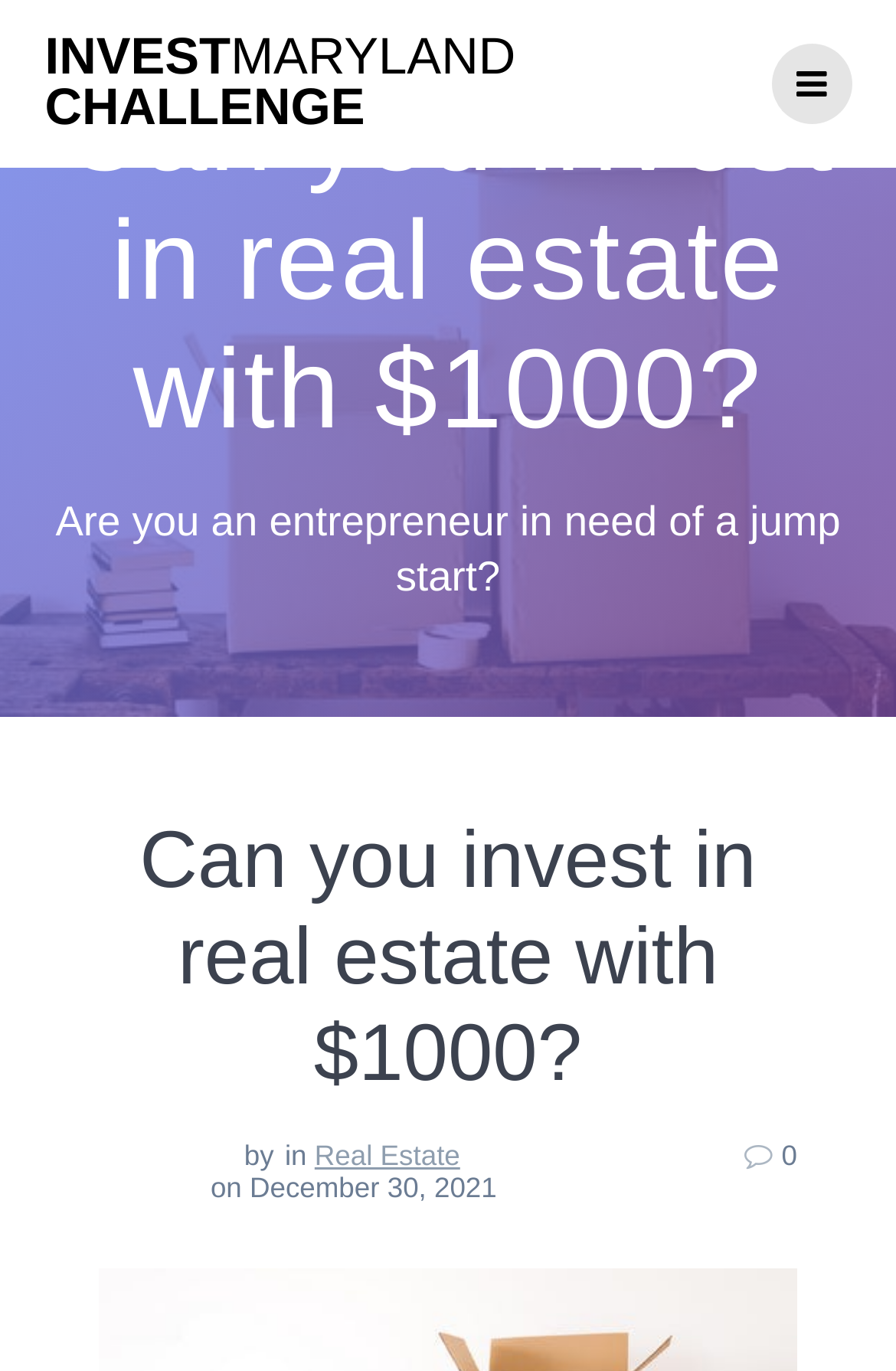When was the article published?
Please give a detailed answer to the question using the information shown in the image.

The publication date of the article can be found in the text 'on December 30, 2021' which is located below the link 'Real Estate'.